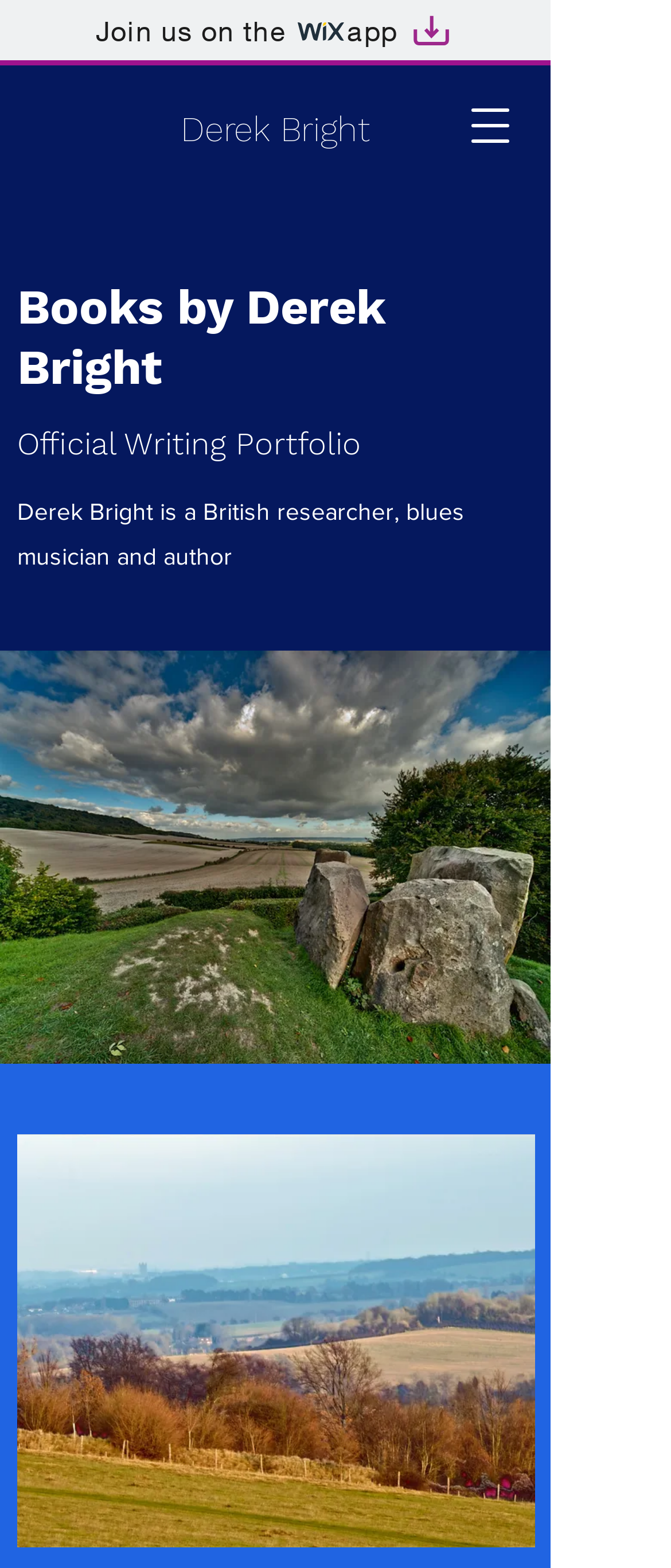Please find and provide the title of the webpage.

Books by Derek Bright